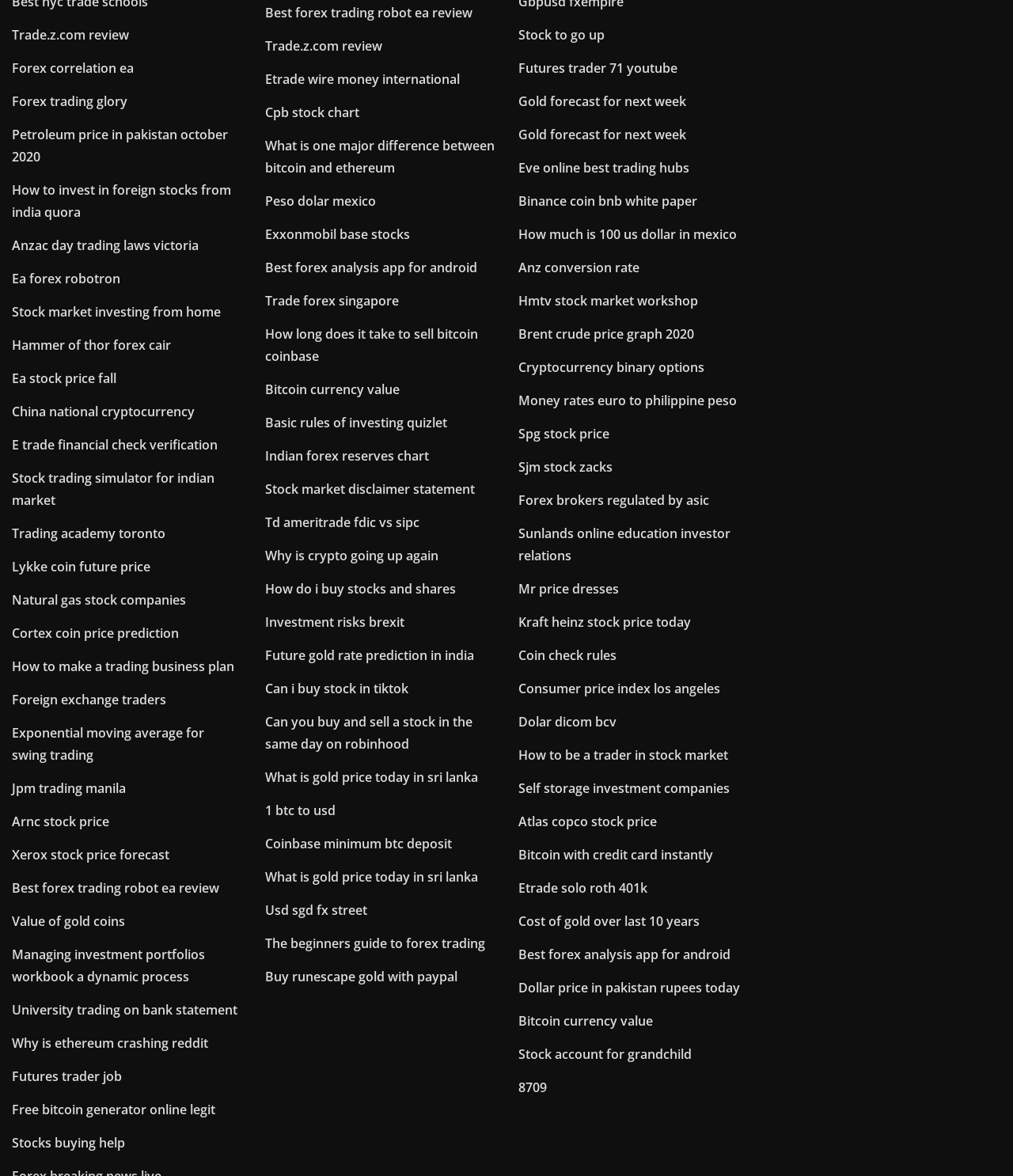Find the bounding box coordinates of the clickable element required to execute the following instruction: "Learn about 'How to make a trading business plan'". Provide the coordinates as four float numbers between 0 and 1, i.e., [left, top, right, bottom].

[0.012, 0.559, 0.231, 0.574]